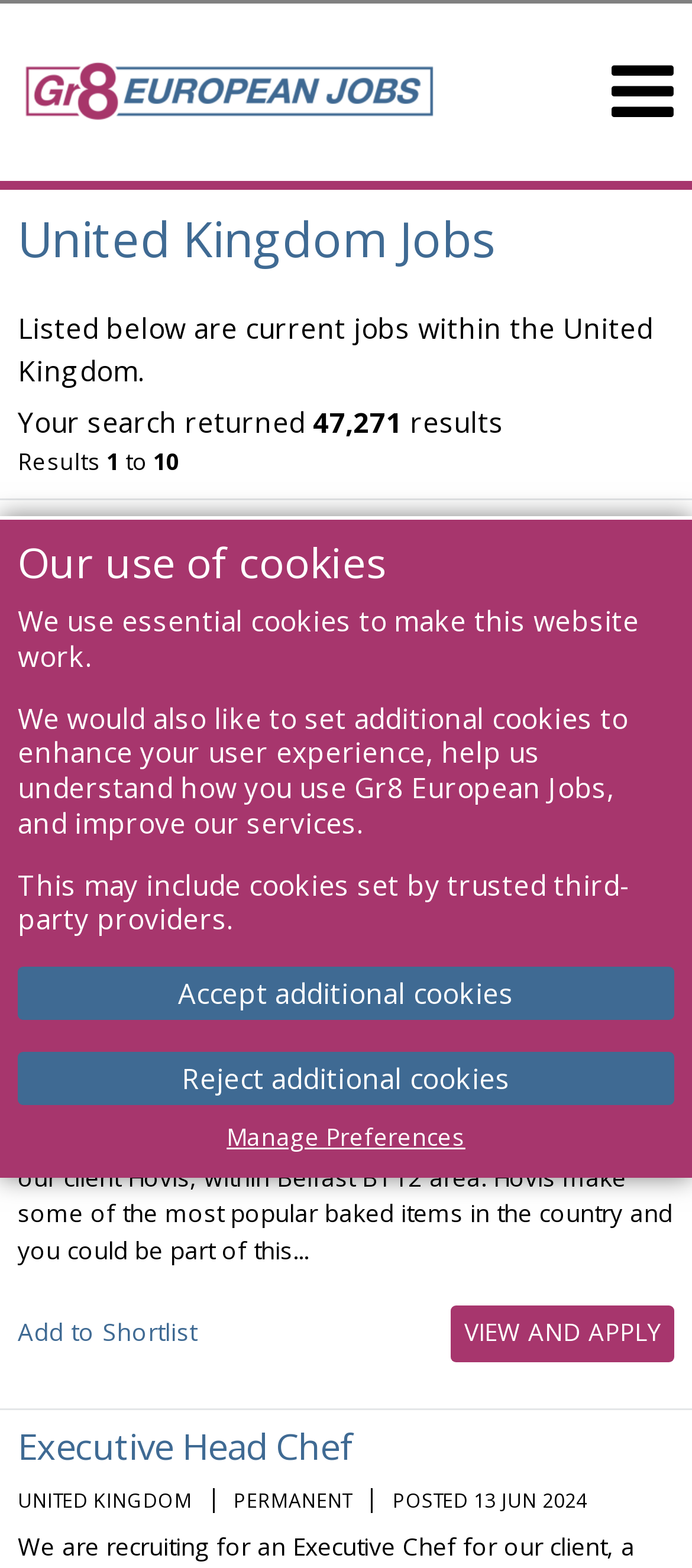Respond to the question below with a single word or phrase:
What is the salary range for the Baker job?

£12.50 TO £13.50 PER HOUR